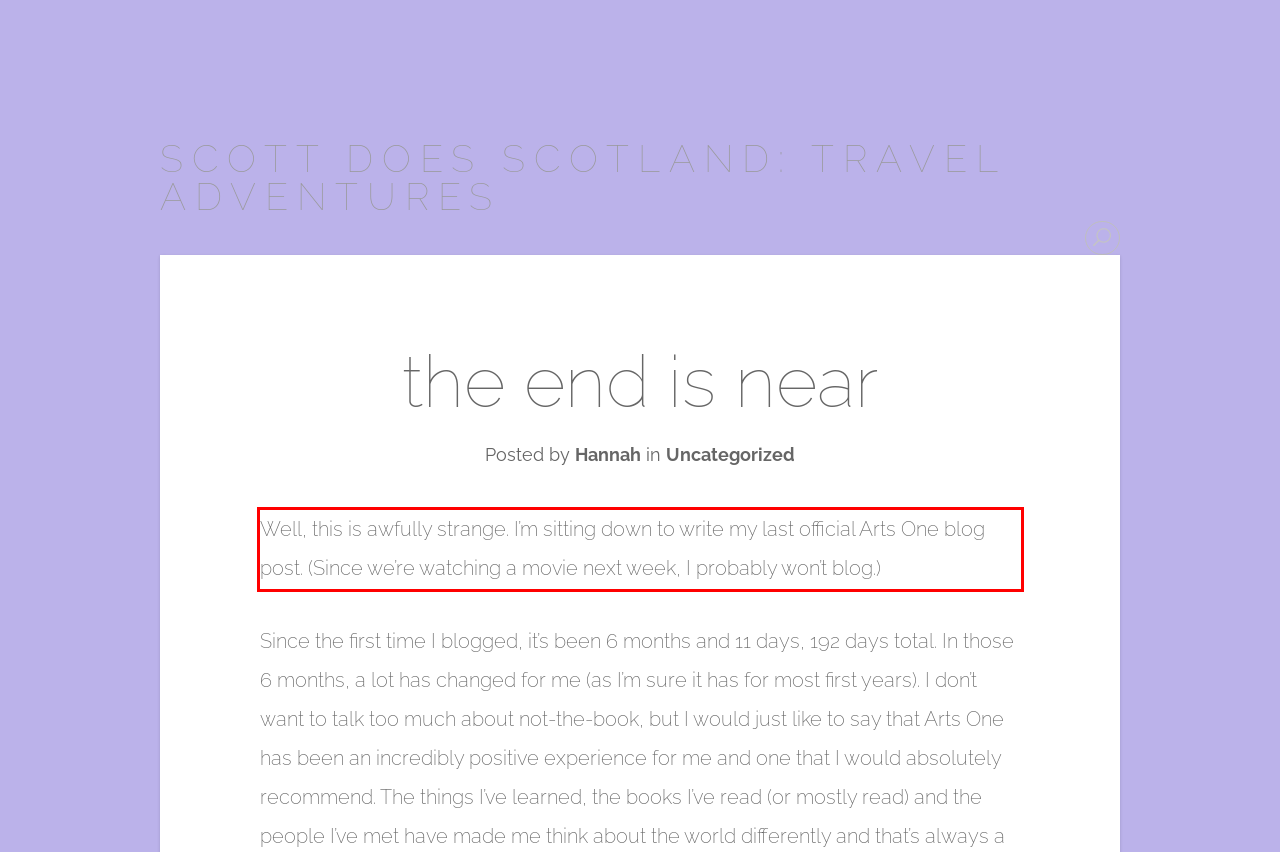Given a screenshot of a webpage with a red bounding box, please identify and retrieve the text inside the red rectangle.

Well, this is awfully strange. I’m sitting down to write my last official Arts One blog post. (Since we’re watching a movie next week, I probably won’t blog.)